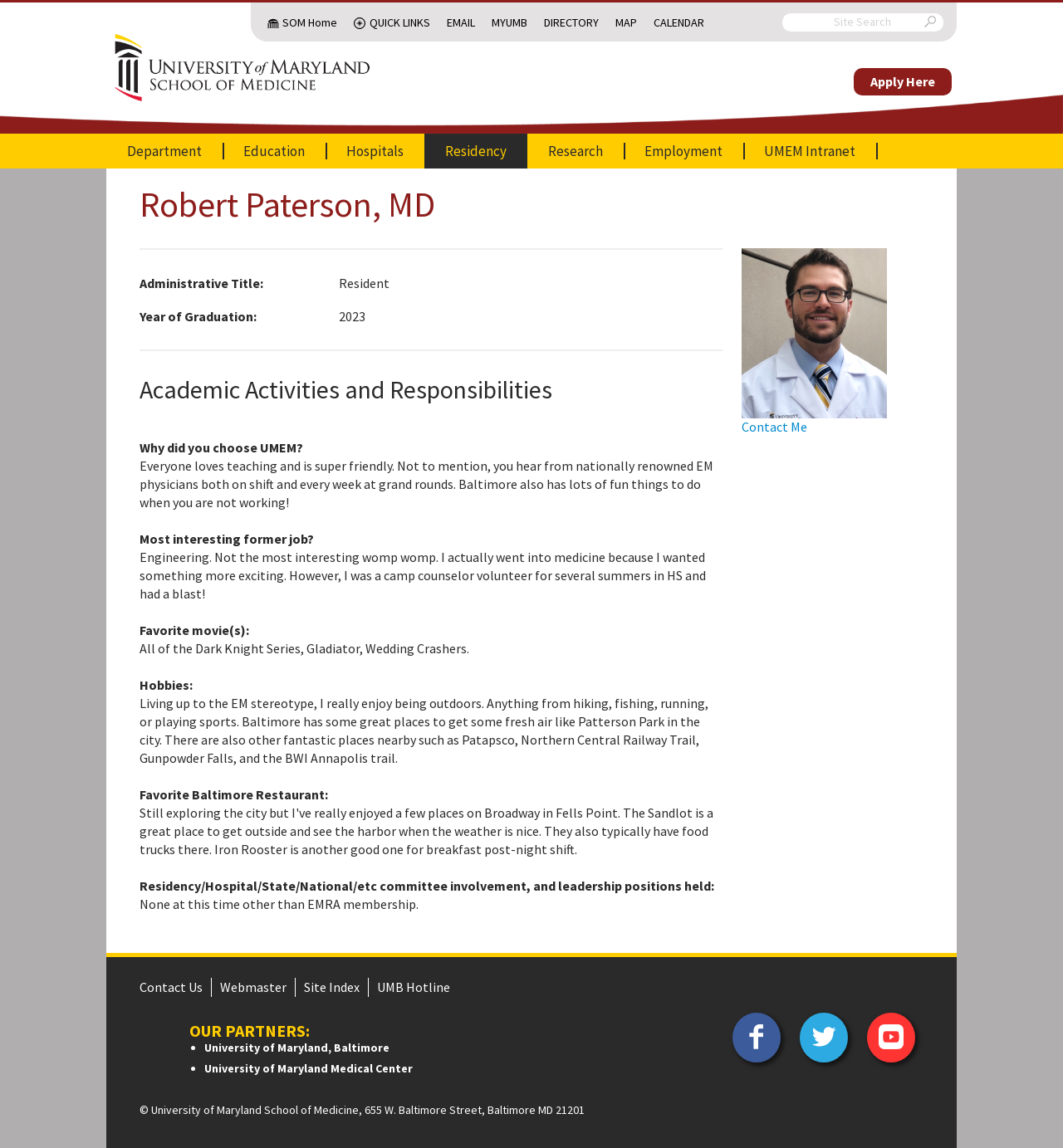Use the information in the screenshot to answer the question comprehensively: How many links are there in the 'OUR PARTNERS:' section?

I found the answer by looking at the 'OUR PARTNERS:' section, which contains two links, one to 'University of Maryland, Baltimore' and one to 'University of Maryland Medical Center'.